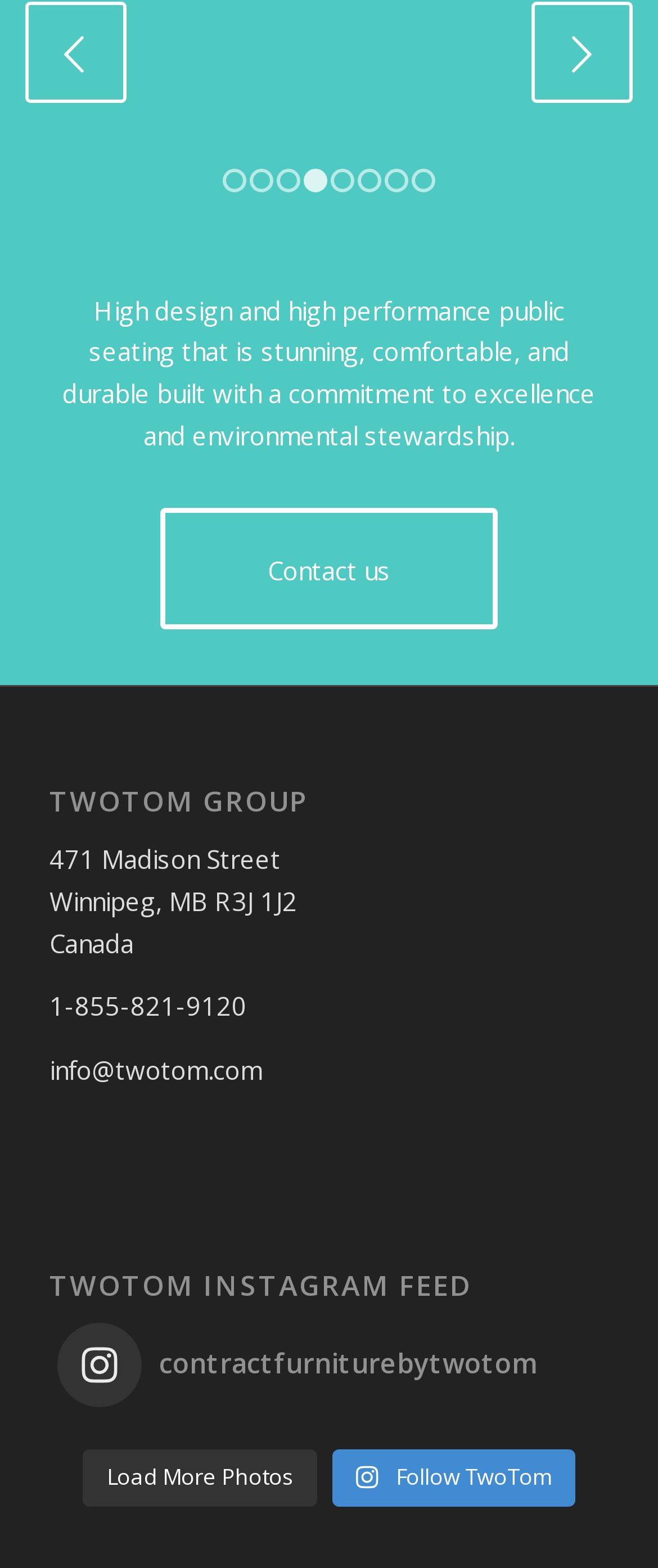Find the bounding box coordinates of the element I should click to carry out the following instruction: "View contact information".

[0.244, 0.289, 0.756, 0.366]